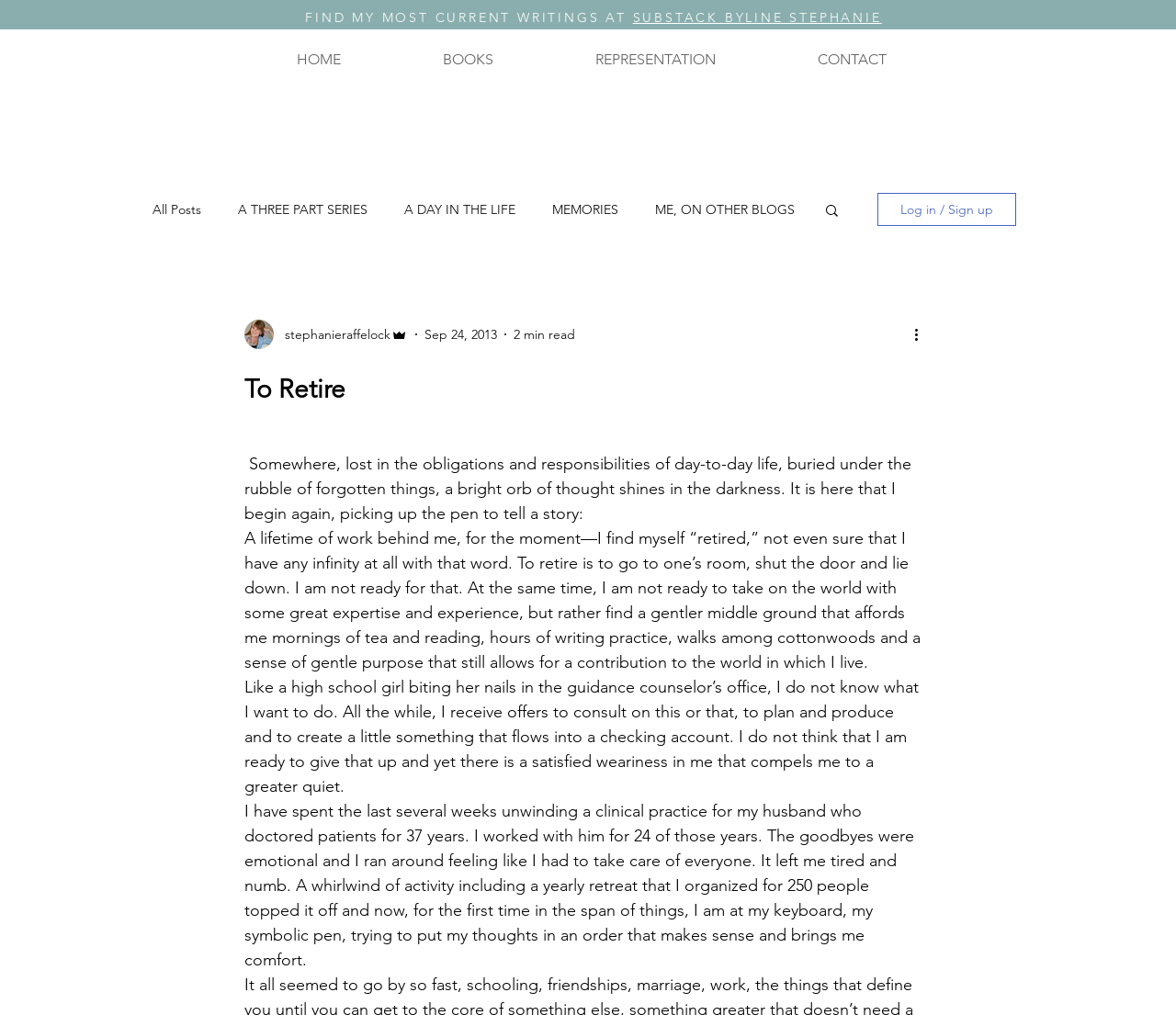Please identify the bounding box coordinates of the element I need to click to follow this instruction: "Read more about the author".

[0.208, 0.315, 0.233, 0.344]